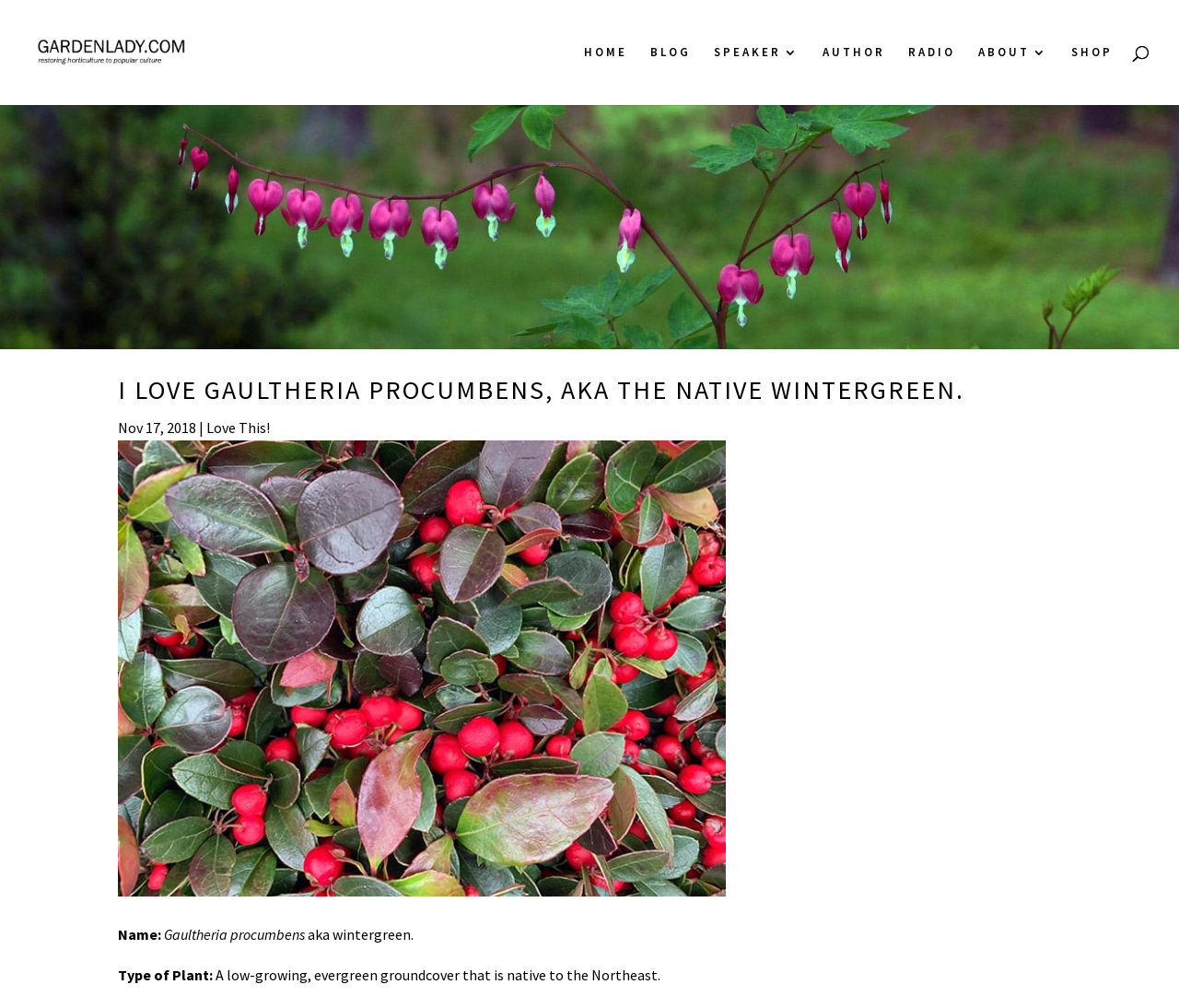Locate the bounding box coordinates of the region to be clicked to comply with the following instruction: "go to home page". The coordinates must be four float numbers between 0 and 1, in the form [left, top, right, bottom].

[0.495, 0.046, 0.532, 0.104]